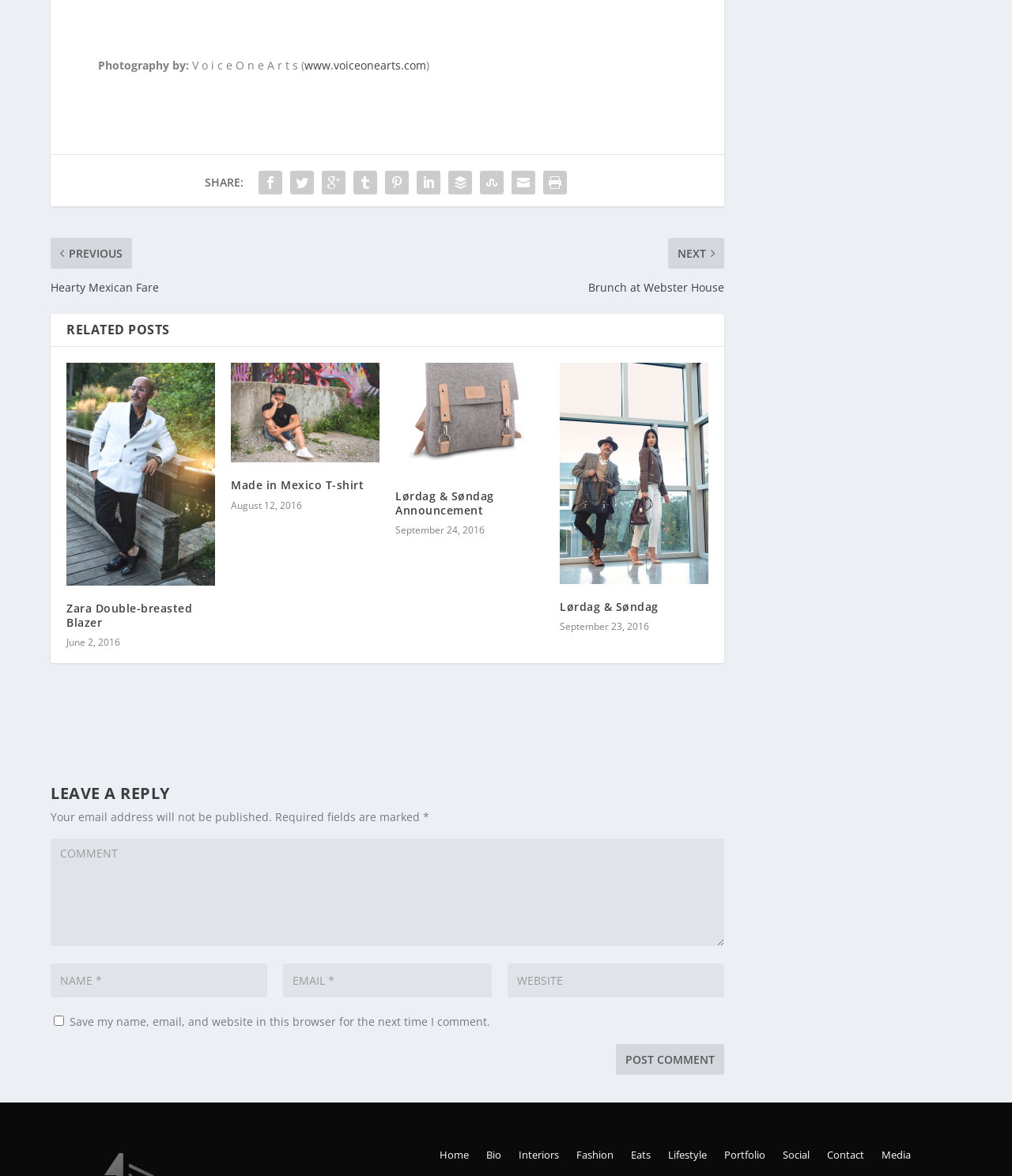Refer to the image and offer a detailed explanation in response to the question: What is the date of the latest post?

I looked at the dates of the posts listed under 'RELATED POSTS' and found that the latest post is 'Lørdag & Søndag Announcement' with a date of September 24, 2016.